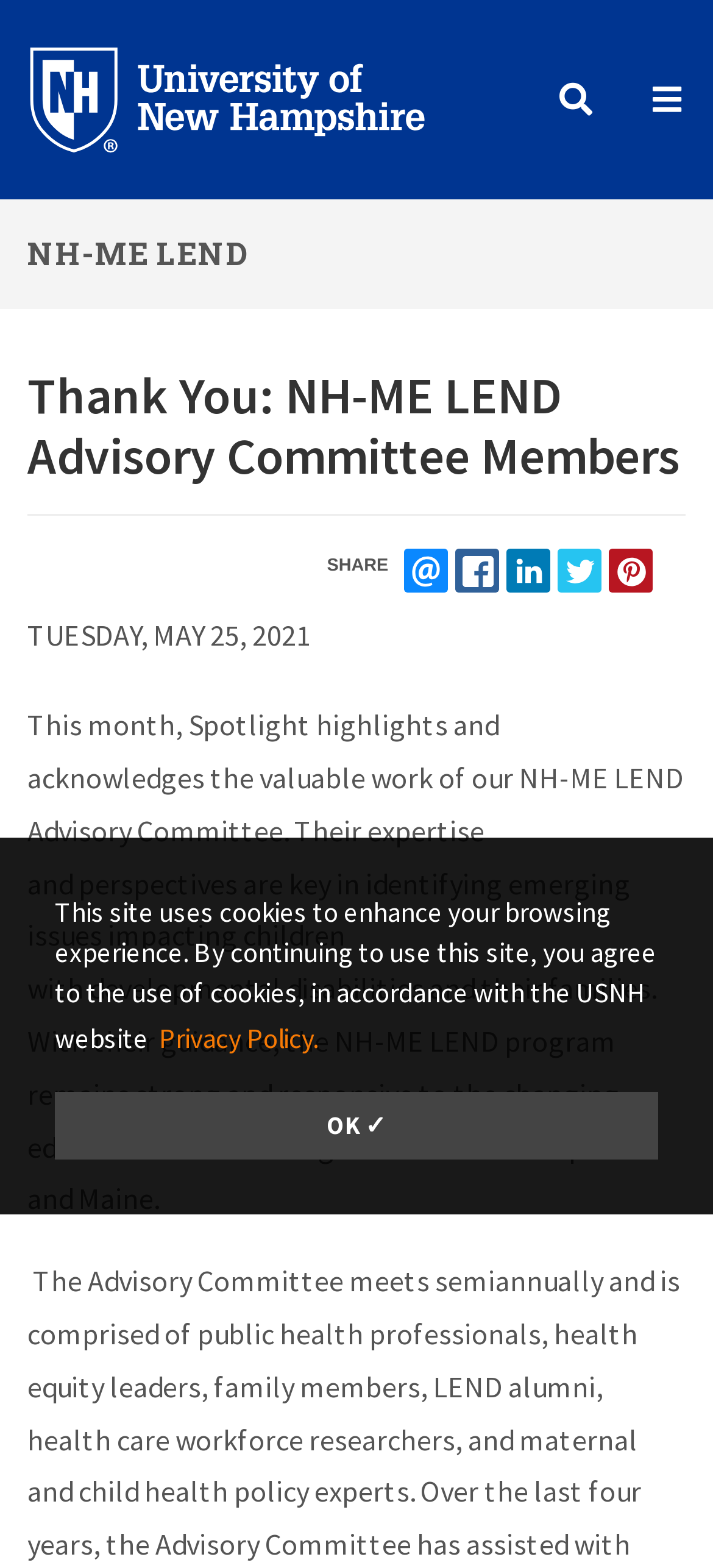Can you provide the bounding box coordinates for the element that should be clicked to implement the instruction: "Click the 'NH-ME LEND' link"?

[0.038, 0.149, 0.349, 0.175]